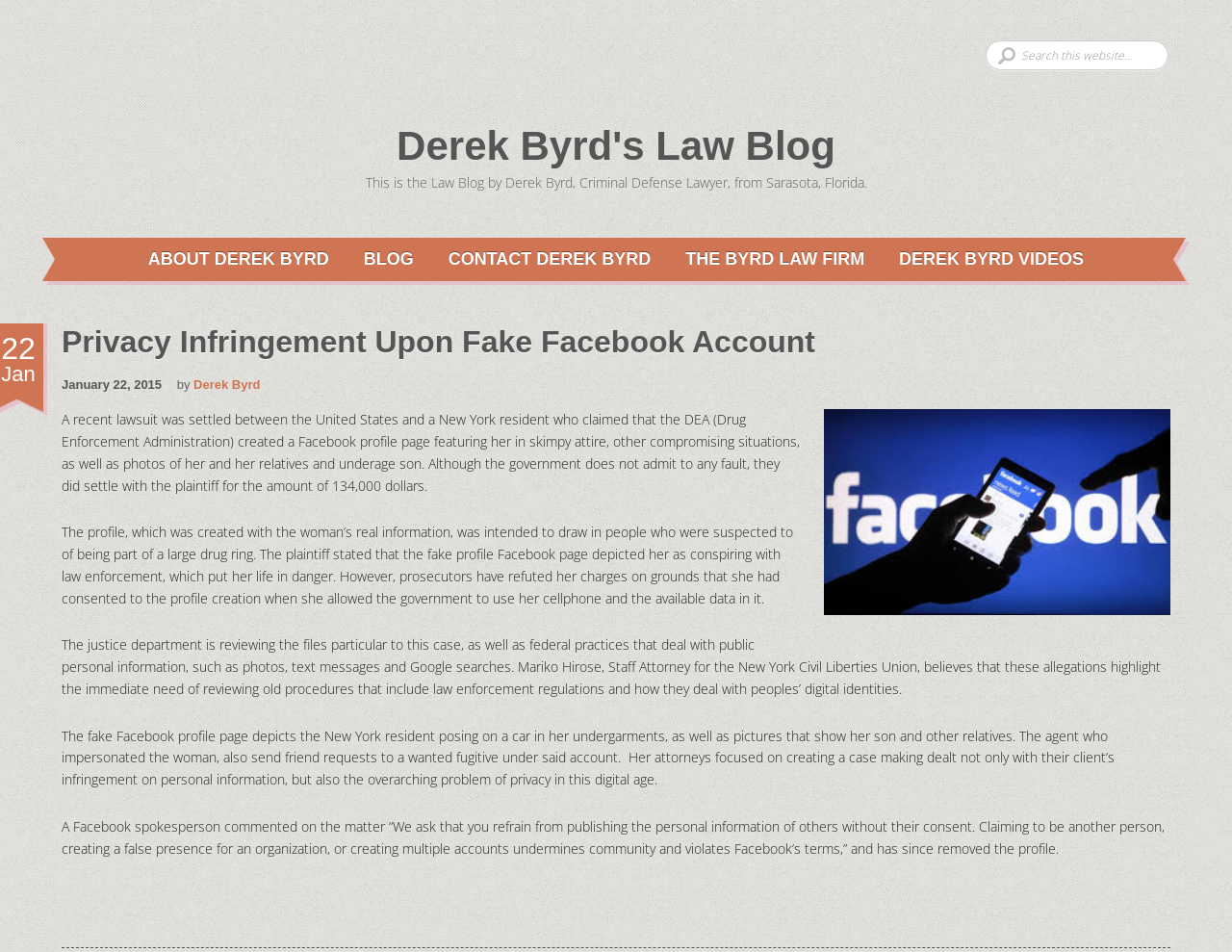Using the webpage screenshot, locate the HTML element that fits the following description and provide its bounding box: "About Derek Byrd".

[0.108, 0.249, 0.28, 0.294]